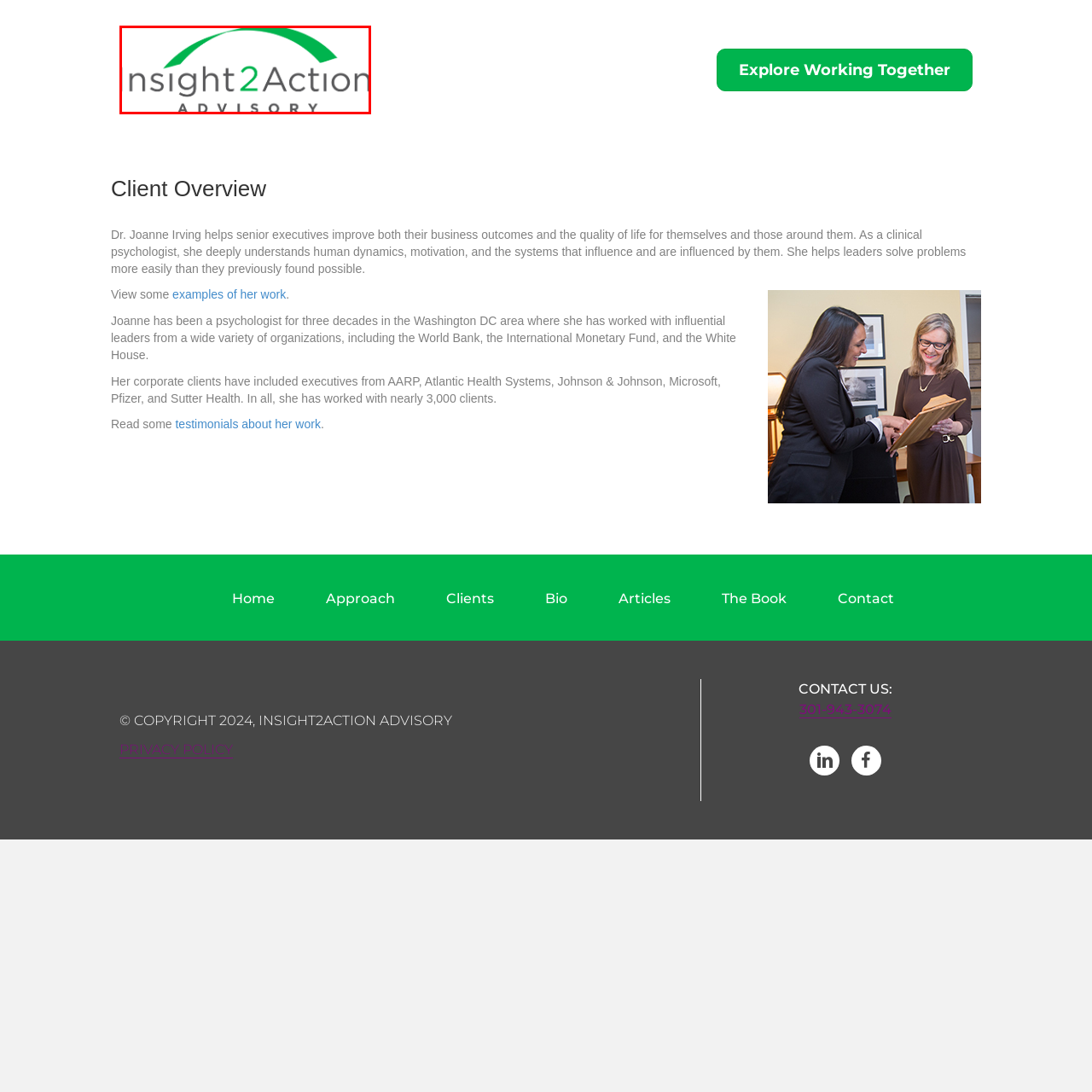What is the color of the 'ADVISORY' text?
Examine the image highlighted by the red bounding box and answer briefly with one word or a short phrase.

Lighter gray